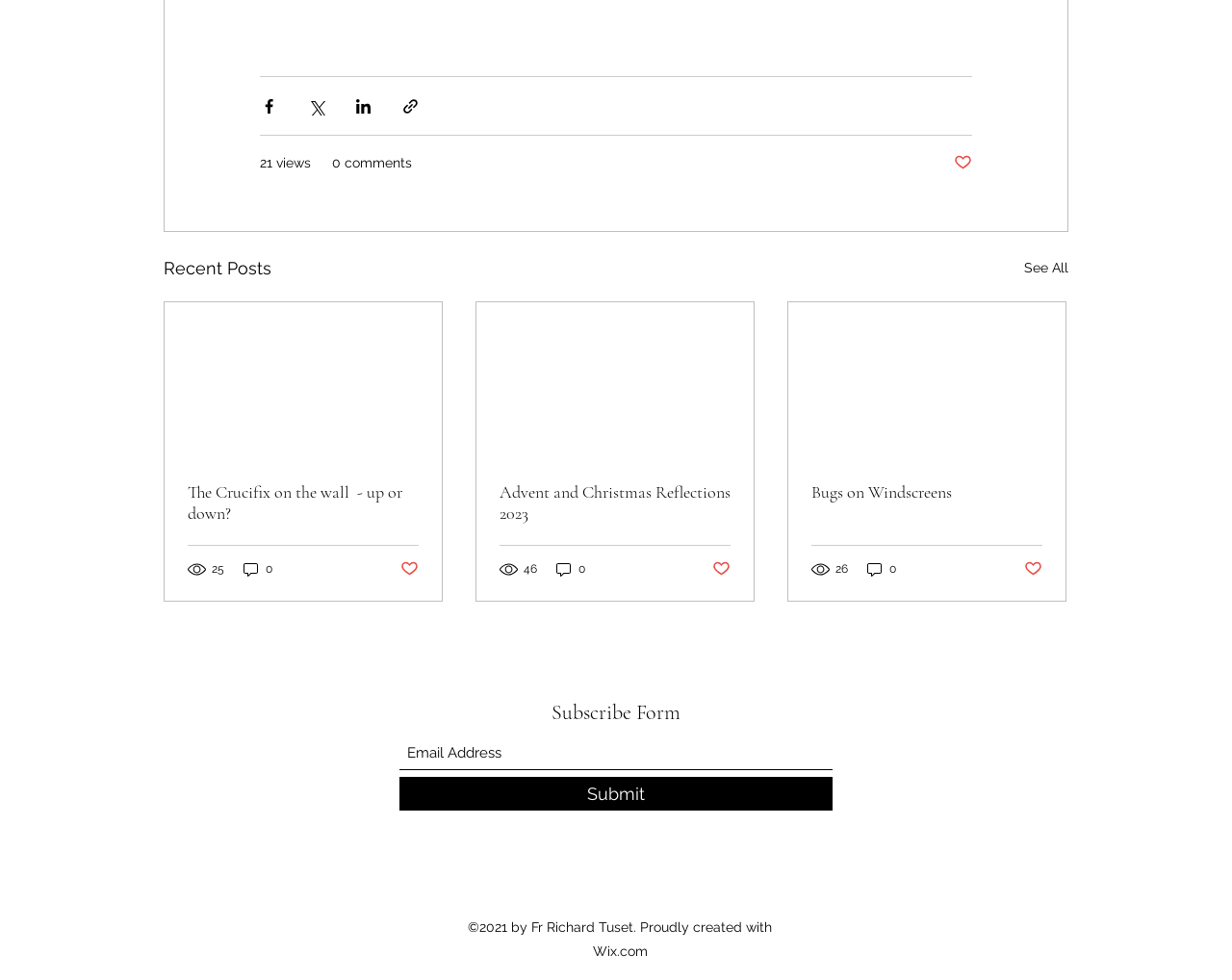Consider the image and give a detailed and elaborate answer to the question: 
How many social media sharing options are available?

There are four social media sharing options available, which are 'Share via Facebook', 'Share via Twitter', 'Share via LinkedIn', and 'Share via link'. These options are represented as buttons with corresponding images.